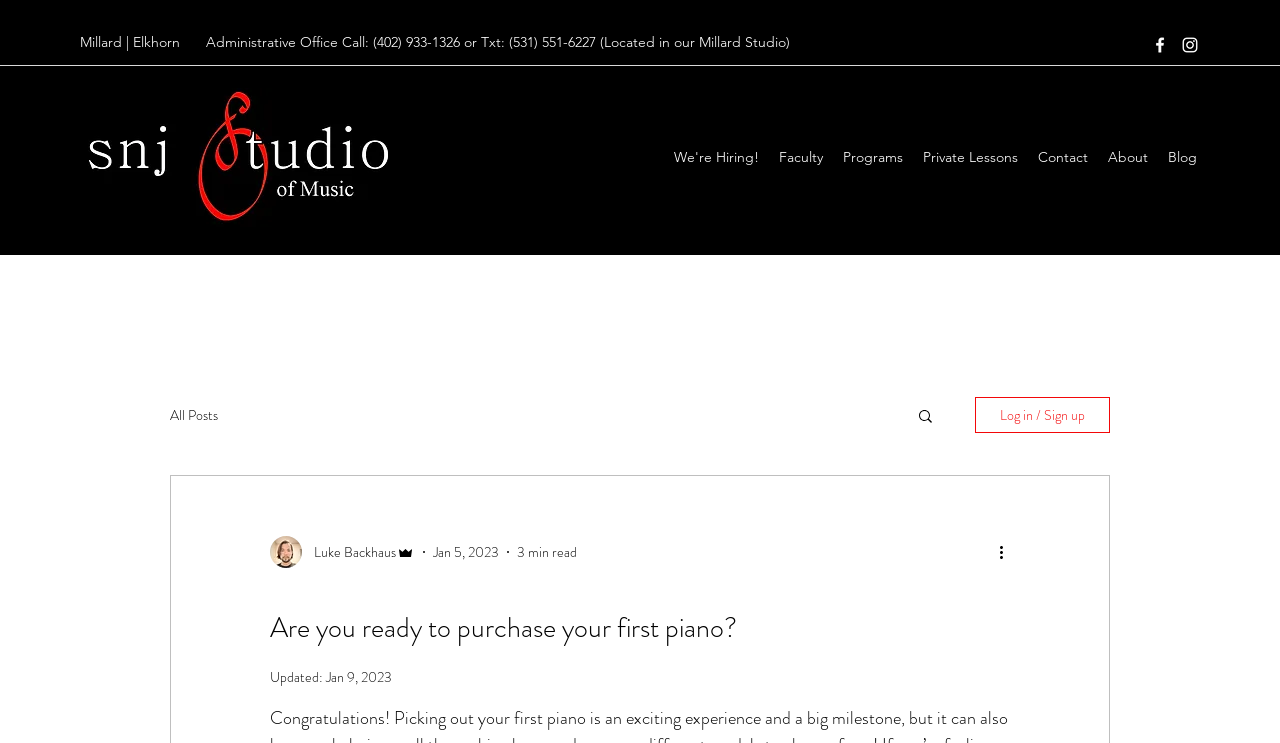Identify the bounding box coordinates of the element to click to follow this instruction: 'Read all posts'. Ensure the coordinates are four float values between 0 and 1, provided as [left, top, right, bottom].

[0.133, 0.545, 0.17, 0.572]